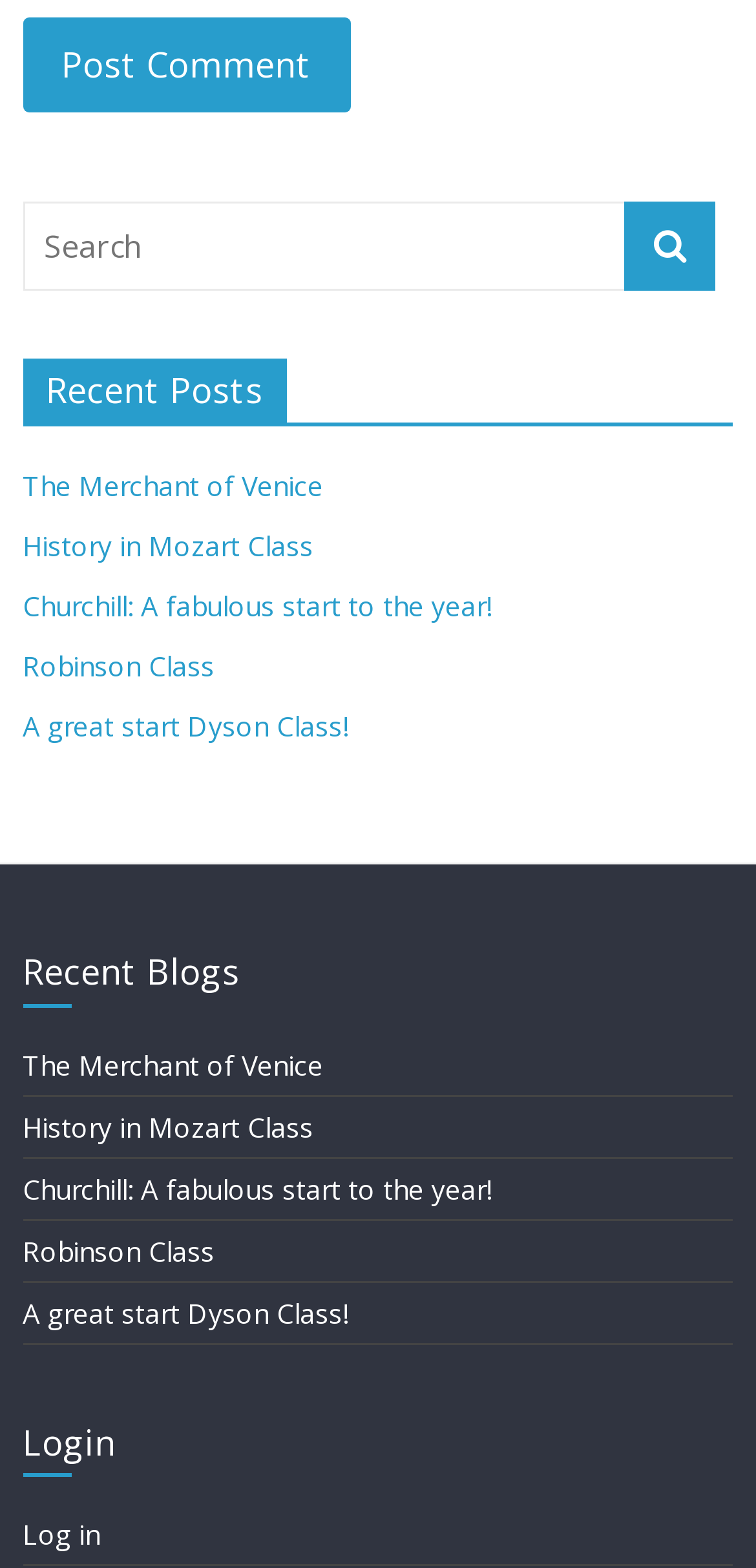Kindly provide the bounding box coordinates of the section you need to click on to fulfill the given instruction: "Post a comment".

[0.03, 0.011, 0.463, 0.071]